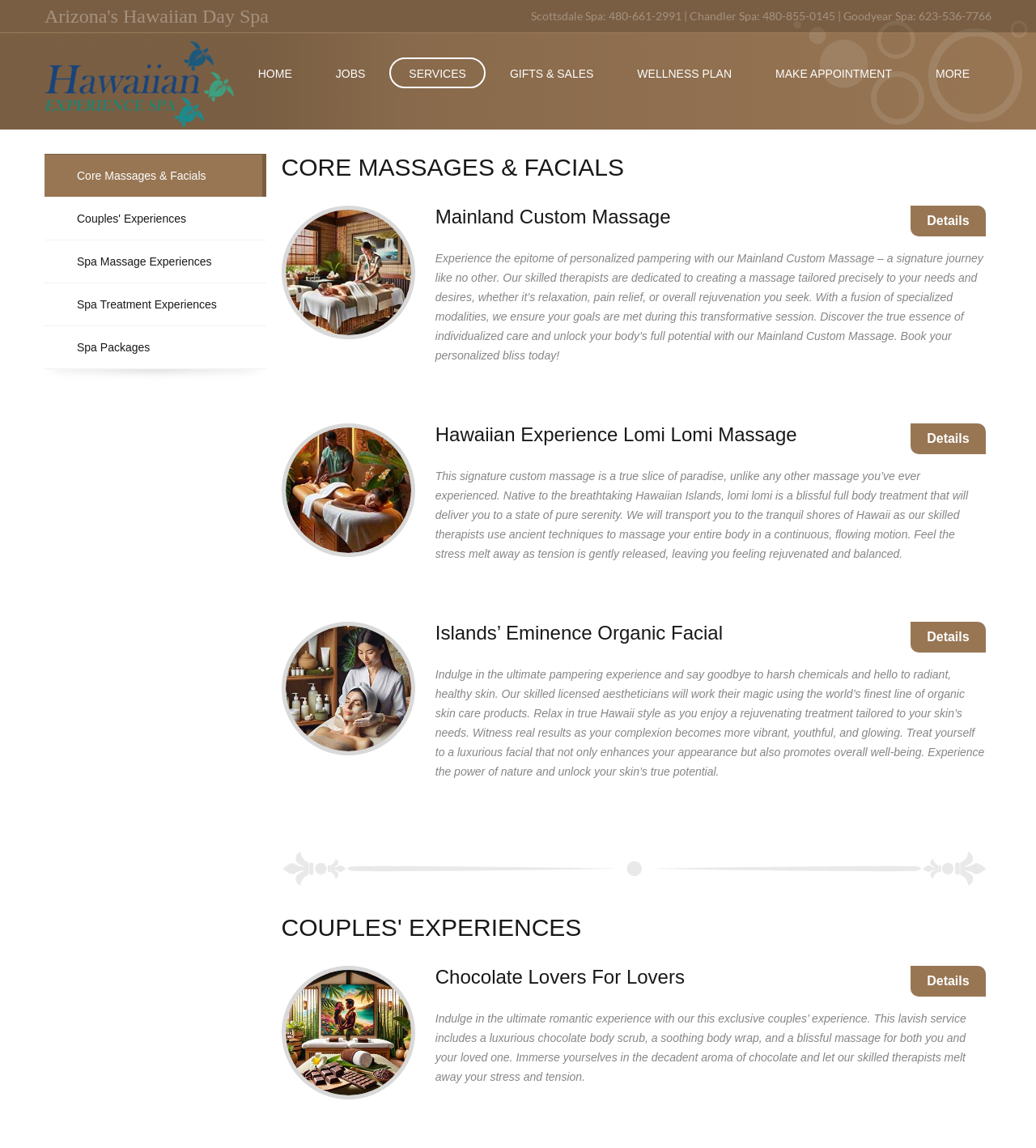Please specify the bounding box coordinates of the clickable region necessary for completing the following instruction: "Book a 'Mainland Custom Massage'". The coordinates must consist of four float numbers between 0 and 1, i.e., [left, top, right, bottom].

[0.879, 0.179, 0.951, 0.206]